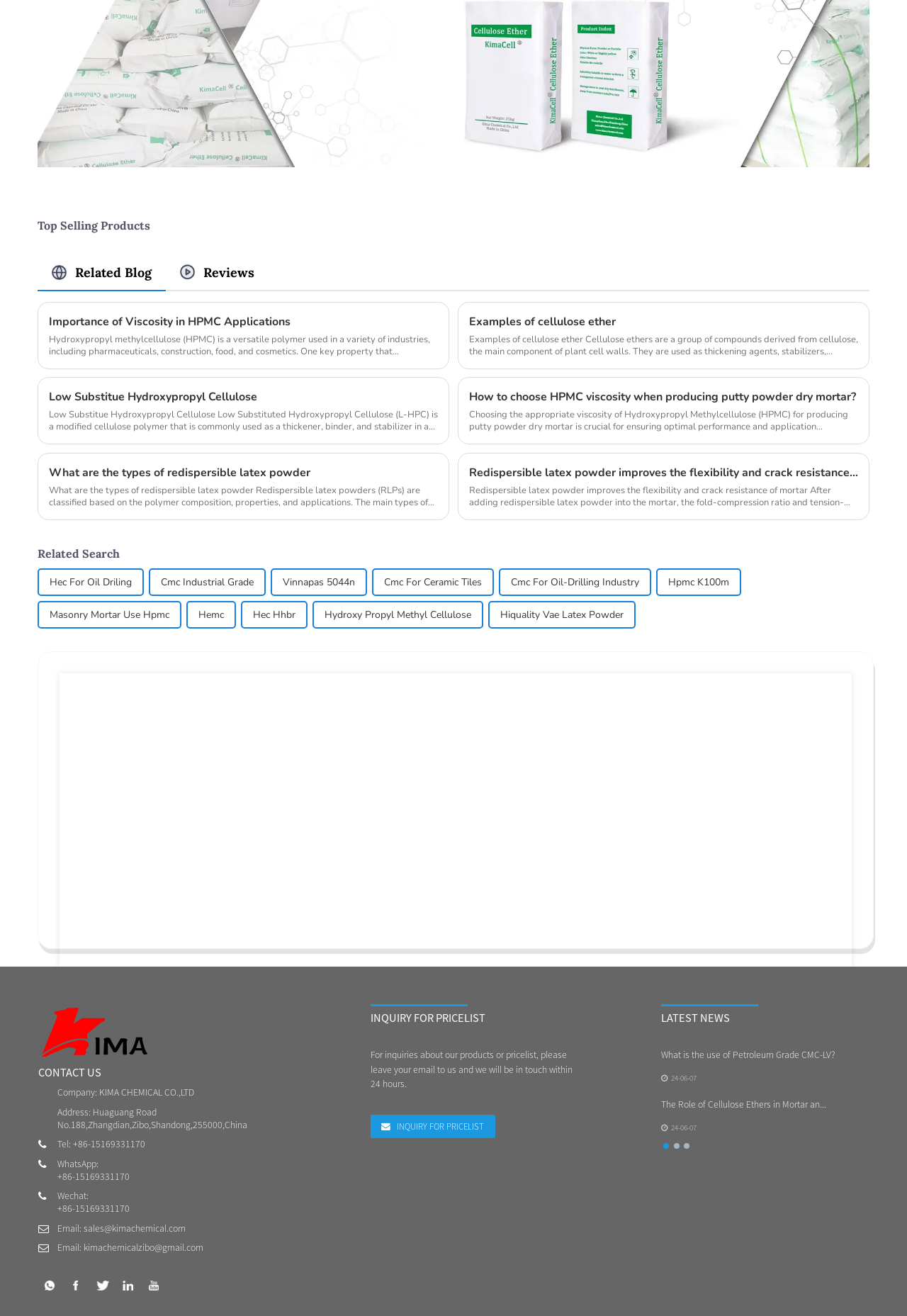Bounding box coordinates are to be given in the format (top-left x, top-left y, bottom-right x, bottom-right y). All values must be floating point numbers between 0 and 1. Provide the bounding box coordinate for the UI element described as: Hpmc K100m

[0.737, 0.433, 0.804, 0.452]